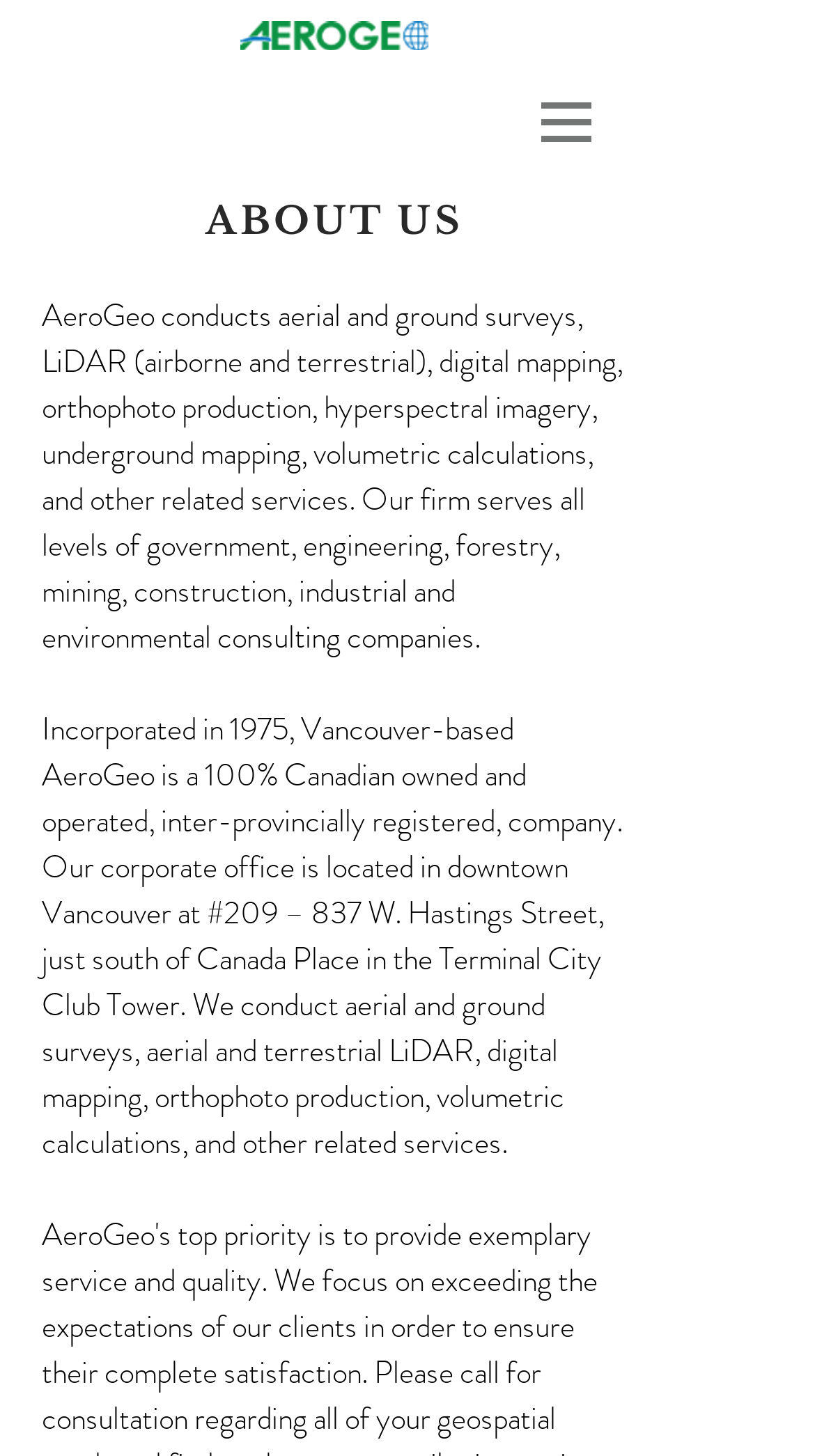What services does AeroGeo provide? Look at the image and give a one-word or short phrase answer.

Aerial and ground surveys, LiDAR, digital mapping, etc.